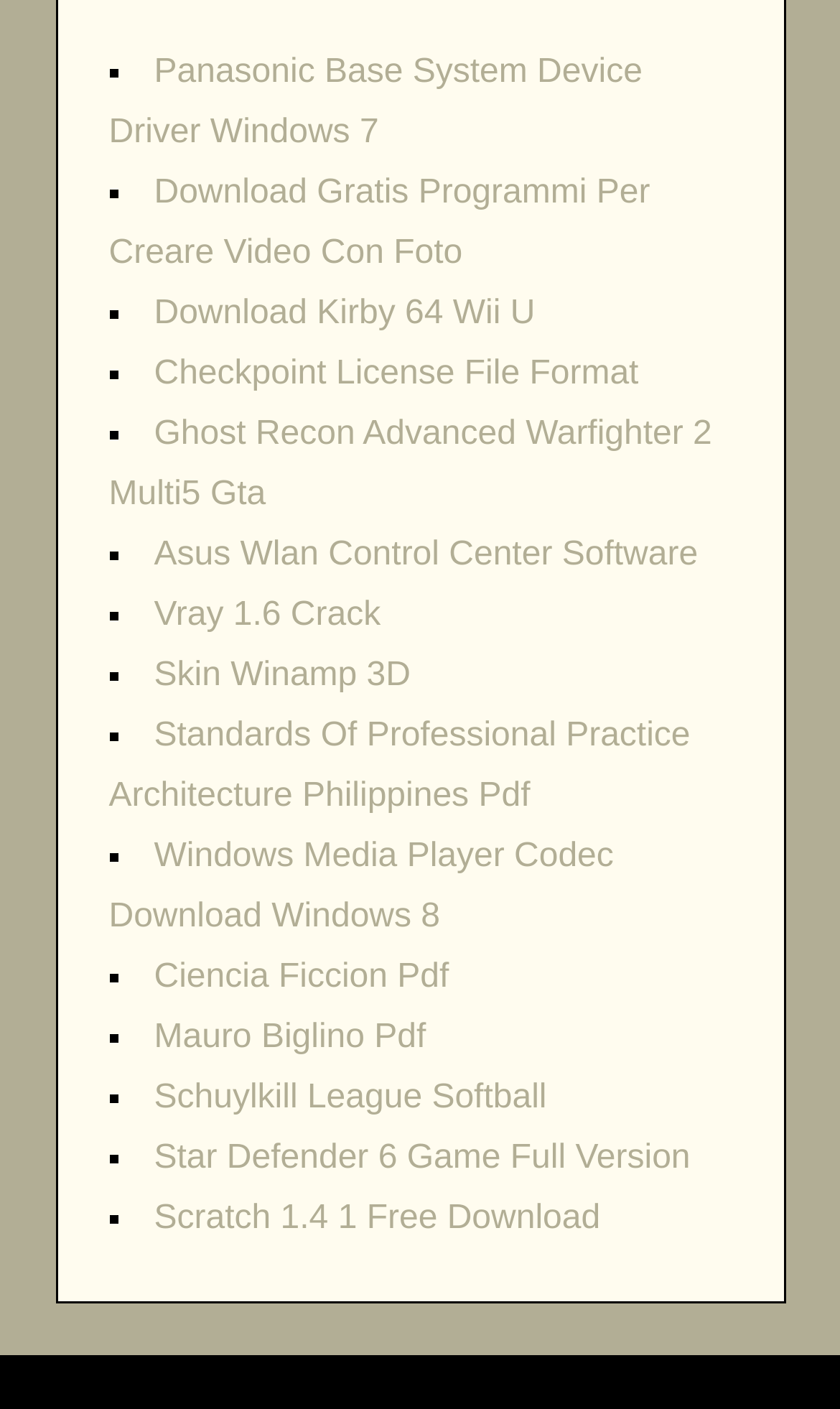Are there any icons on the webpage?
Provide a concise answer using a single word or phrase based on the image.

Yes